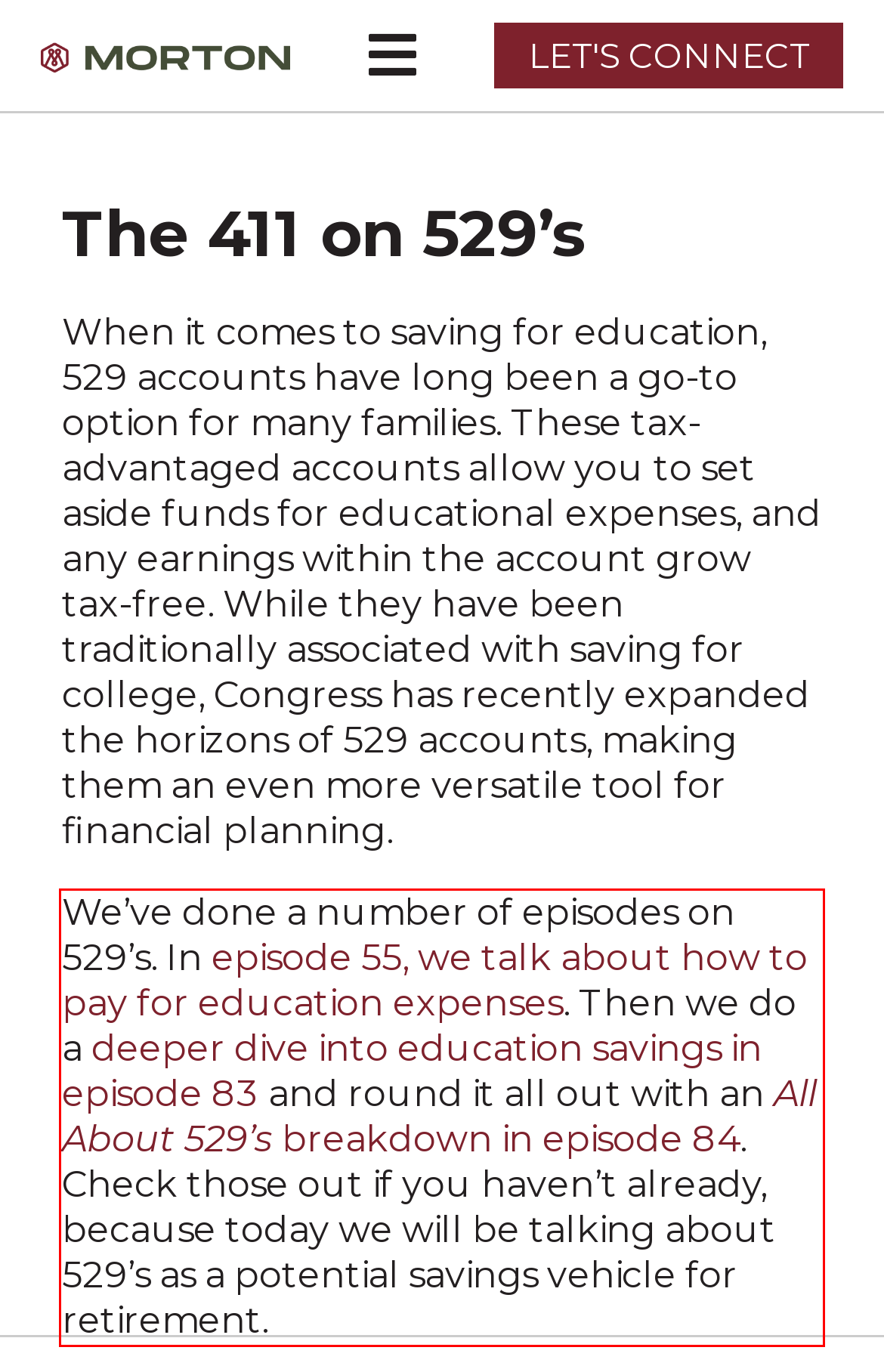The screenshot you have been given contains a UI element surrounded by a red rectangle. Use OCR to read and extract the text inside this red rectangle.

We’ve done a number of episodes on 529’s. In episode 55, we talk about how to pay for education expenses. Then we do a deeper dive into education savings in episode 83 and round it all out with an All About 529’s breakdown in episode 84. Check those out if you haven’t already, because today we will be talking about 529’s as a potential savings vehicle for retirement.